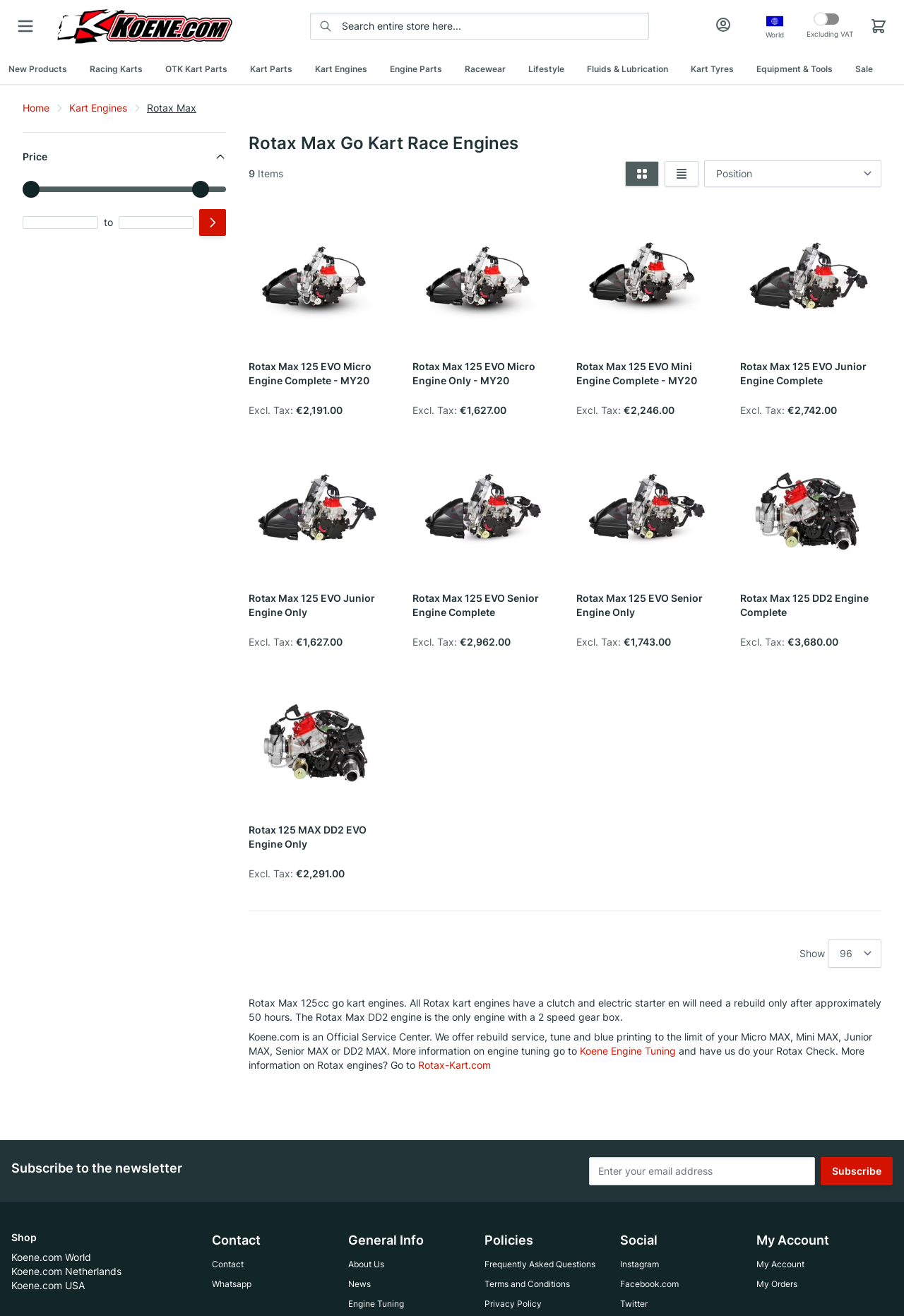Please respond to the question with a concise word or phrase:
What is the purpose of the slider in the sidebar?

Price filter